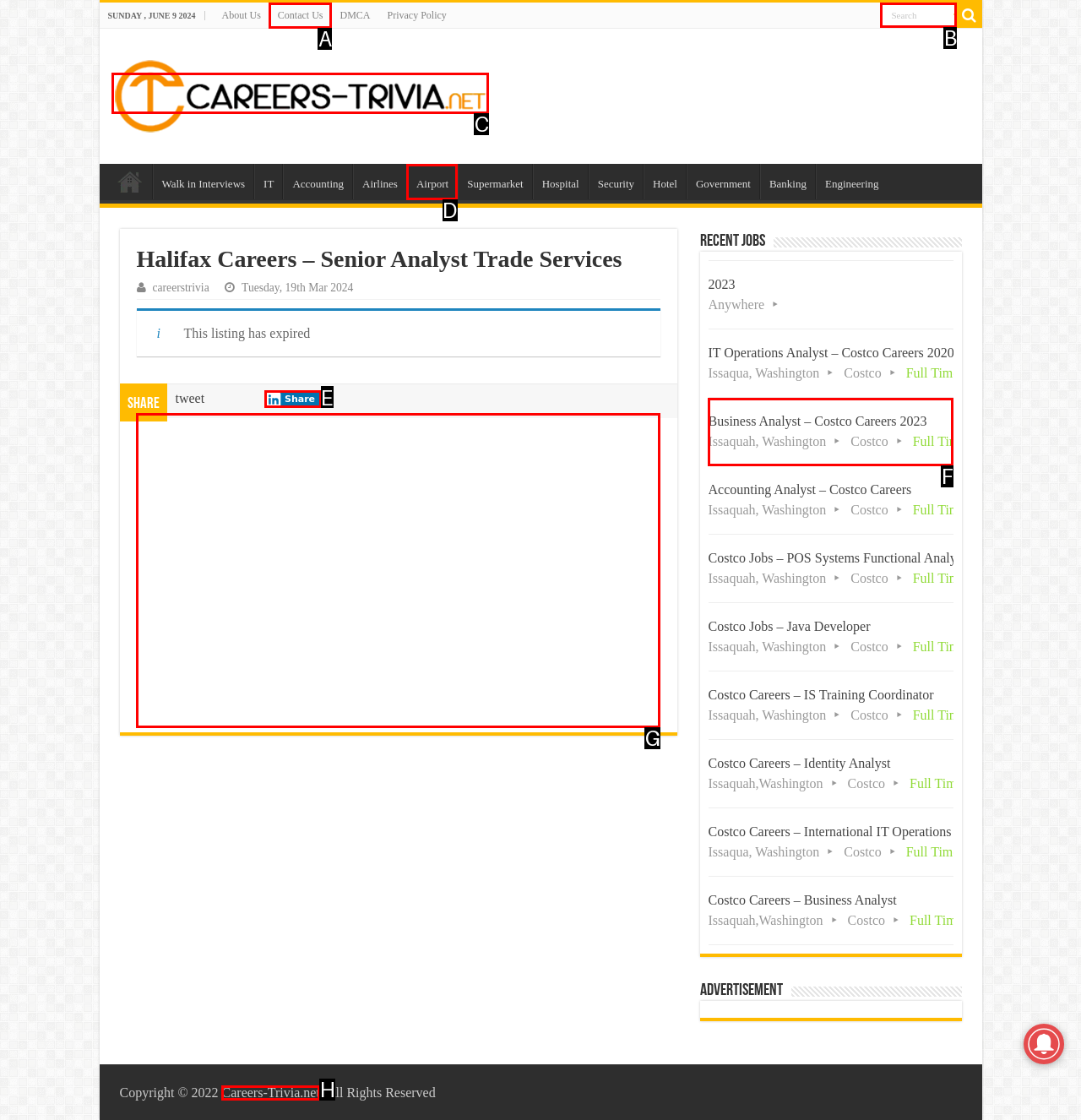Determine which option should be clicked to carry out this task: Share this job listing
State the letter of the correct choice from the provided options.

E